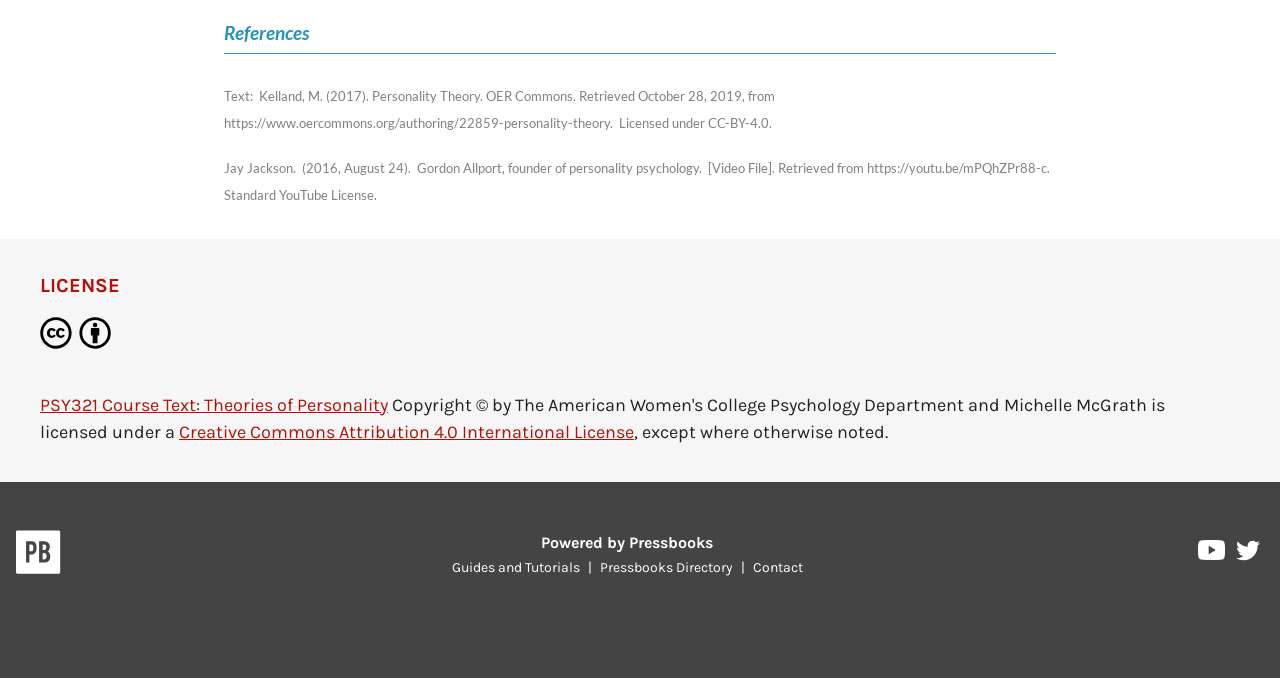Highlight the bounding box coordinates of the element that should be clicked to carry out the following instruction: "Learn about the Creative Commons Attribution 4.0 International License". The coordinates must be given as four float numbers ranging from 0 to 1, i.e., [left, top, right, bottom].

[0.14, 0.62, 0.495, 0.653]